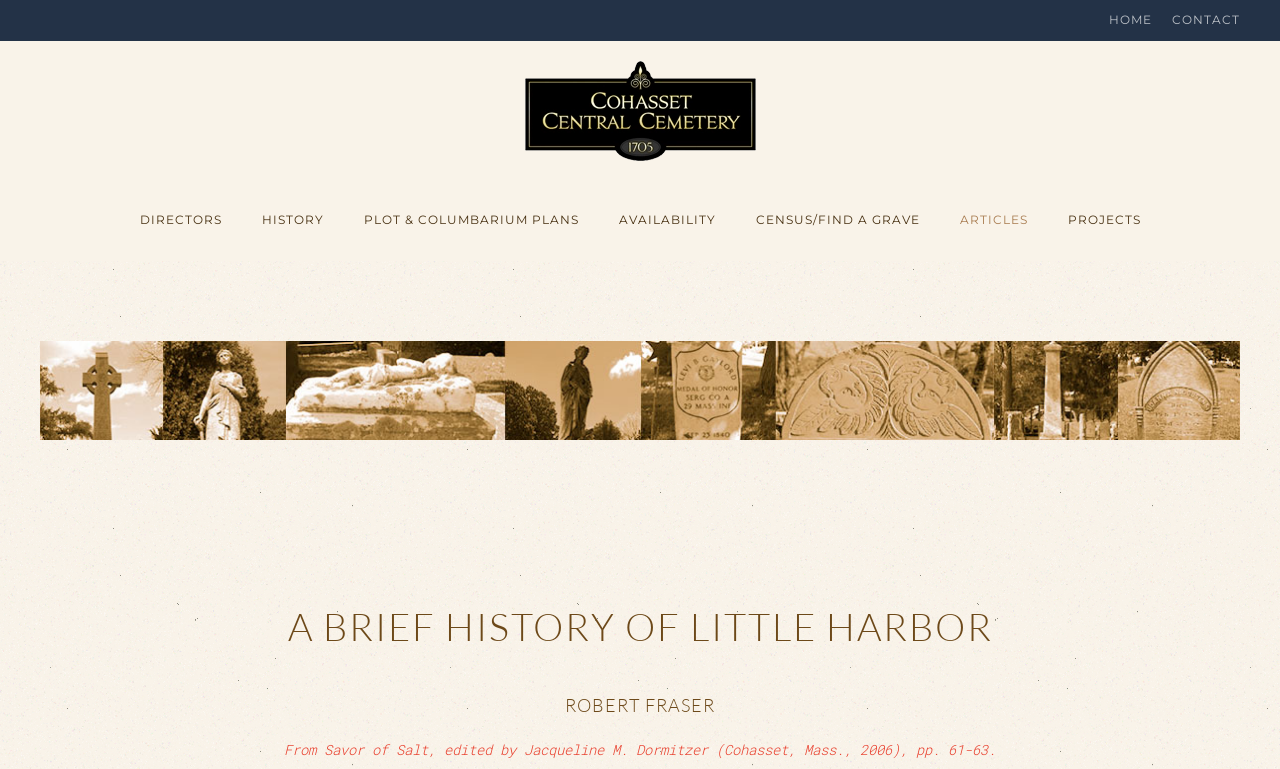Identify the bounding box coordinates of the area that should be clicked in order to complete the given instruction: "view WORK page". The bounding box coordinates should be four float numbers between 0 and 1, i.e., [left, top, right, bottom].

None